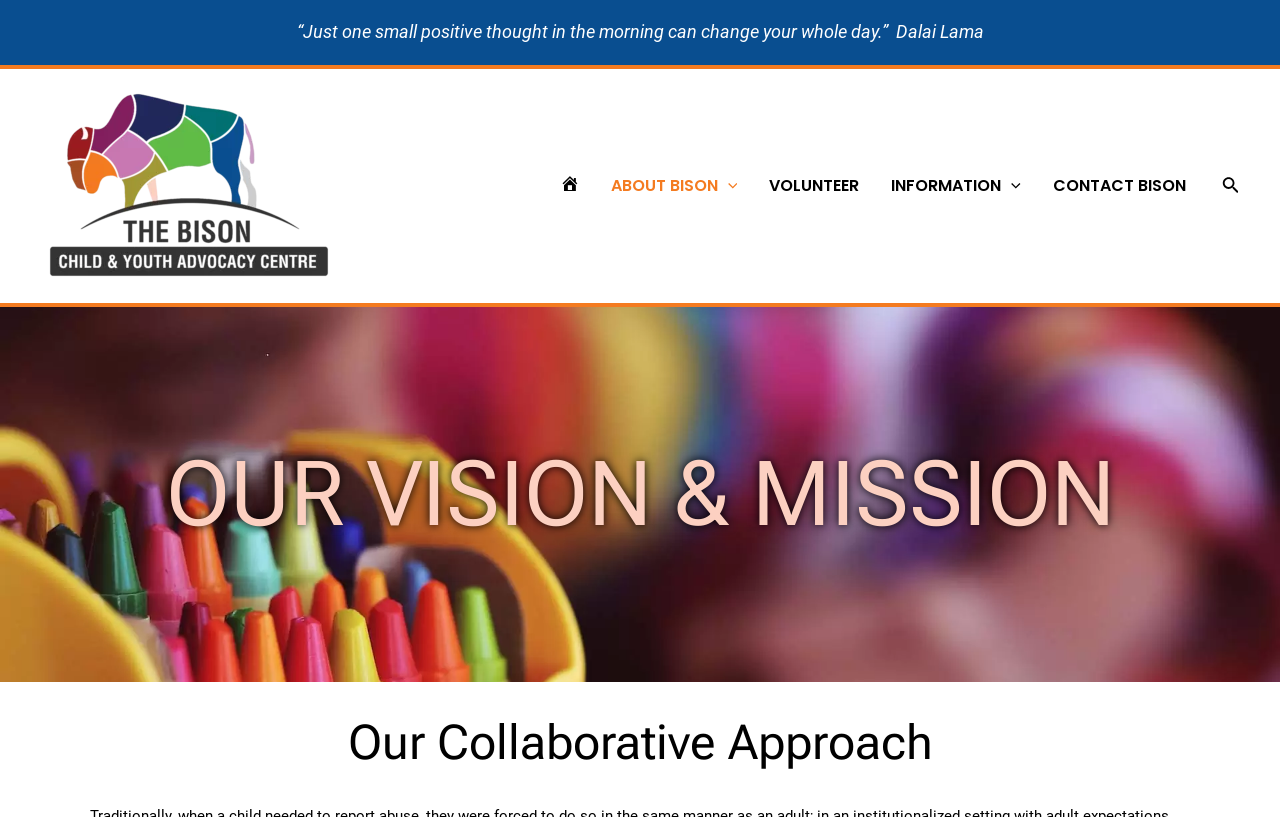Please identify the webpage's heading and generate its text content.

OUR VISION & MISSION